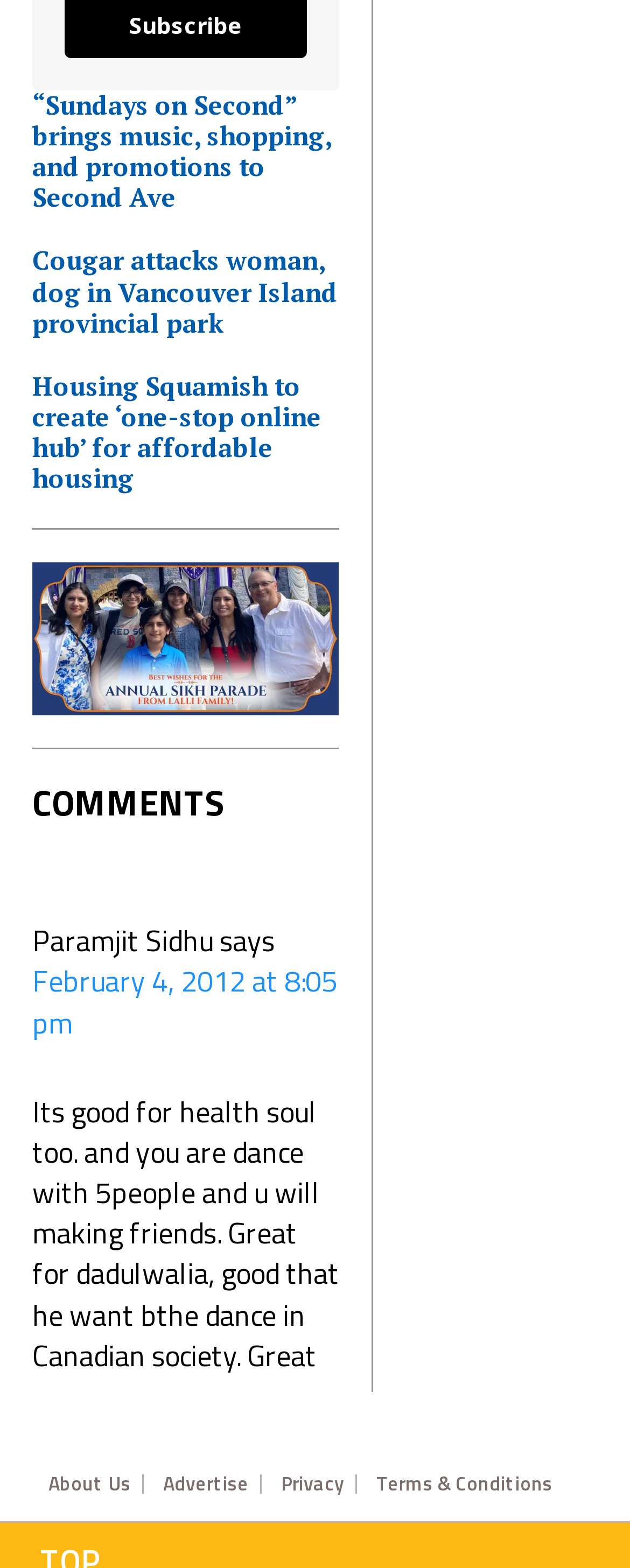Please identify the bounding box coordinates of the clickable element to fulfill the following instruction: "View the image of Lalli family". The coordinates should be four float numbers between 0 and 1, i.e., [left, top, right, bottom].

[0.051, 0.358, 0.538, 0.456]